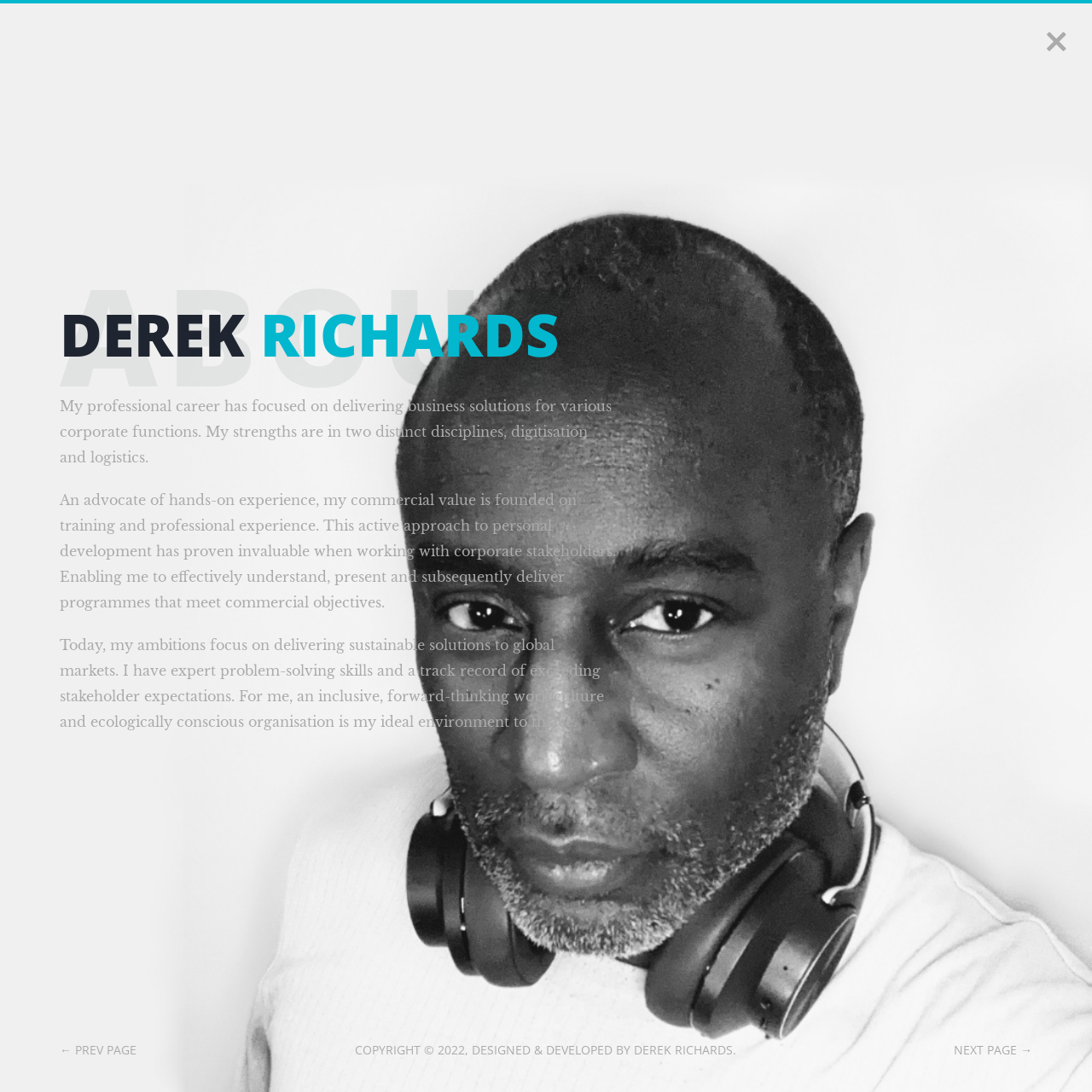Give a complete and precise description of the webpage's appearance.

The webpage is about Derek Richards, an international transport manager. At the top-right corner, there is a small icon represented by '\uf12a'. Below this icon, the page is divided into sections. The main section is headed by "DEREK RICHARDS ABOUT" in a prominent font. 

Under this heading, there are three paragraphs of text that describe Derek Richards' professional career, strengths, and ambitions. The text is aligned to the left and takes up about half of the page's width. The paragraphs are stacked vertically, with the first one starting from the top and the last one ending near the middle of the page.

At the bottom of the page, there are navigation links. On the left, there is a "← PREV PAGE" link, followed by a copyright notice that reads "COPYRIGHT © 2022, DESIGNED & DEVELOPED BY". To the right of the copyright notice, there is a link to "DEREK RICHARDS", followed by a period, and then a "NEXT PAGE →" link on the far right.